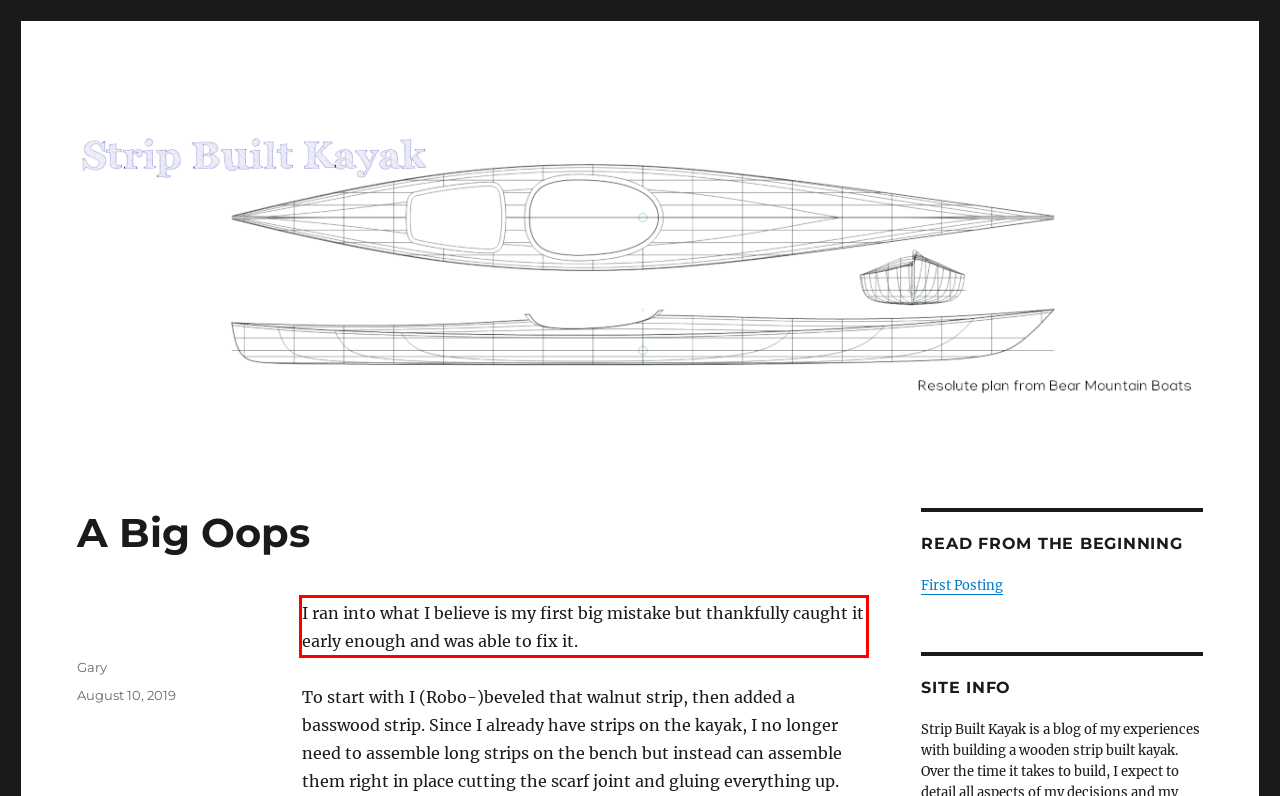Please look at the webpage screenshot and extract the text enclosed by the red bounding box.

I ran into what I believe is my first big mistake but thankfully caught it early enough and was able to fix it.